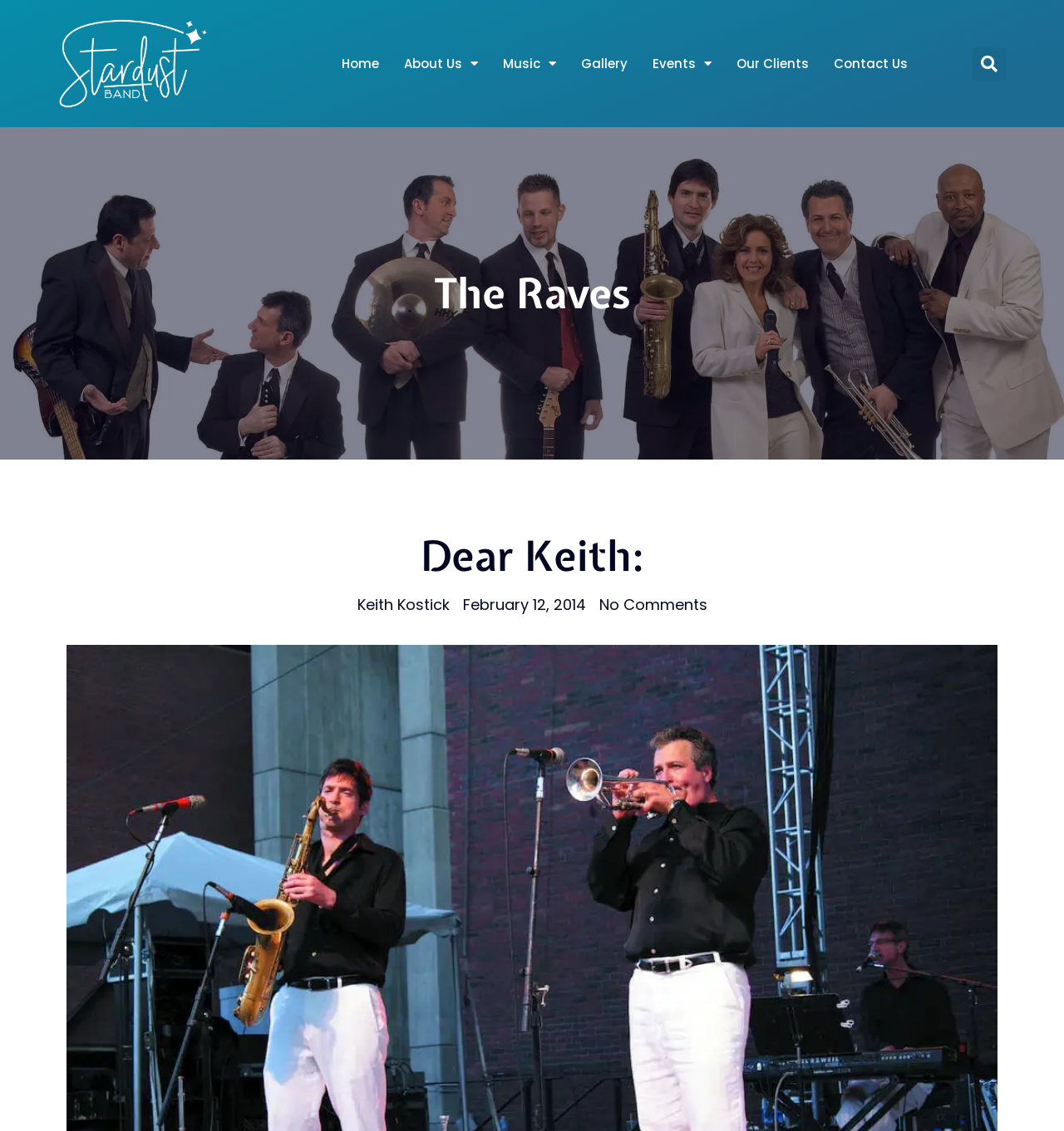Give a short answer using one word or phrase for the question:
How many navigation menu items are present?

7